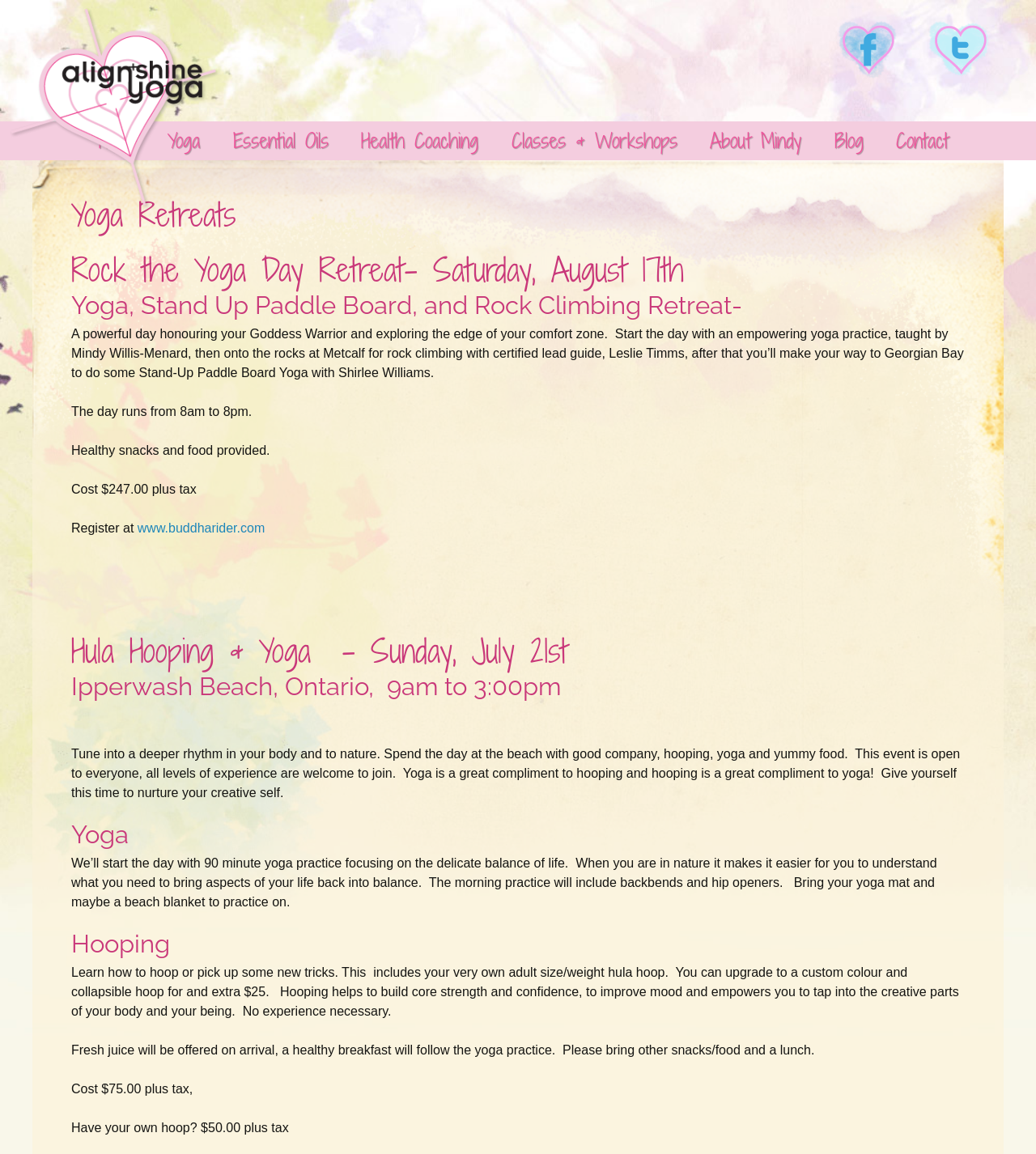Based on the element description, predict the bounding box coordinates (top-left x, top-left y, bottom-right x, bottom-right y) for the UI element in the screenshot: www.buddharider.com

[0.133, 0.452, 0.256, 0.464]